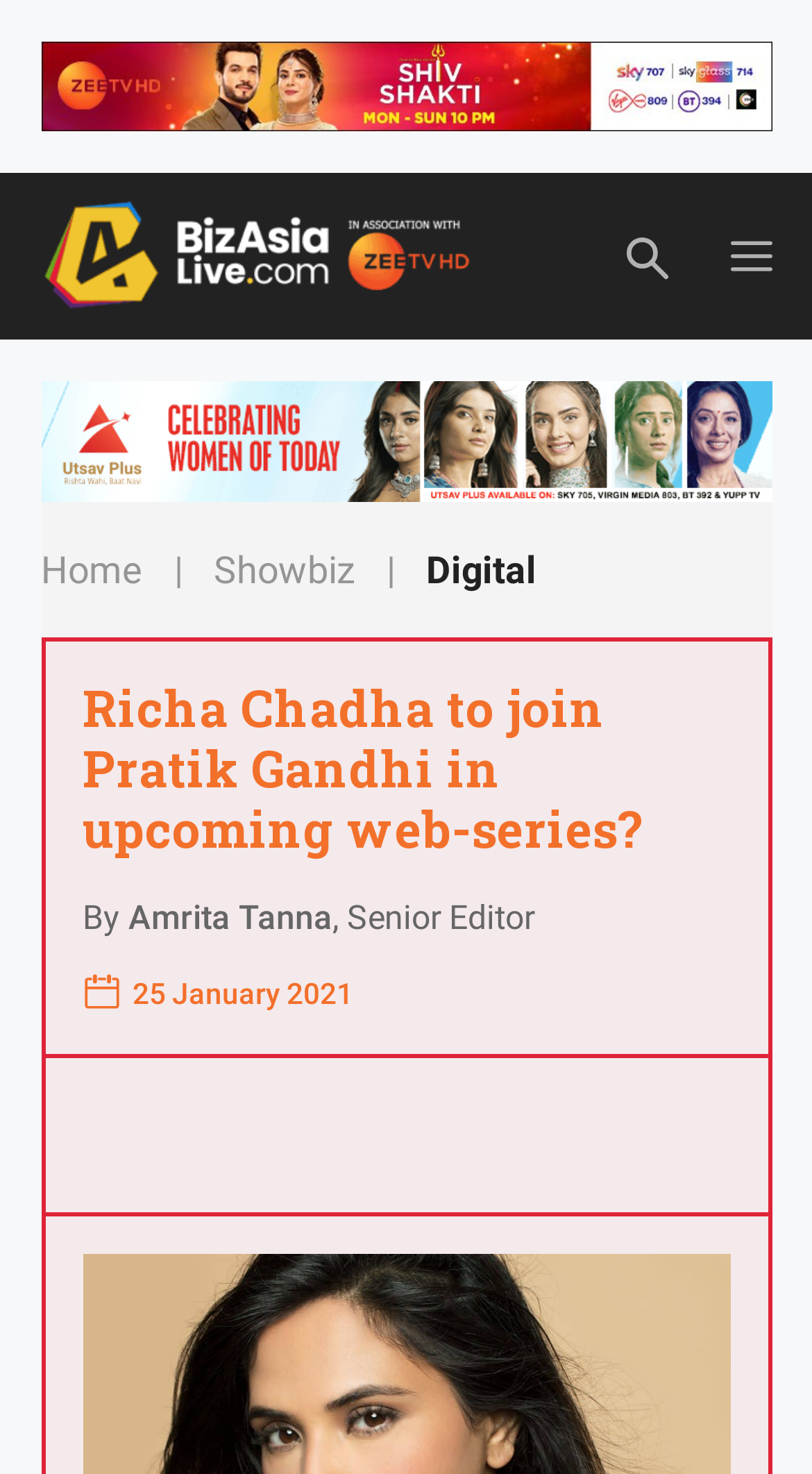Provide the bounding box coordinates of the HTML element described as: "Middle top Banner". The bounding box coordinates should be four float numbers between 0 and 1, i.e., [left, top, right, bottom].

[0.05, 0.259, 0.95, 0.341]